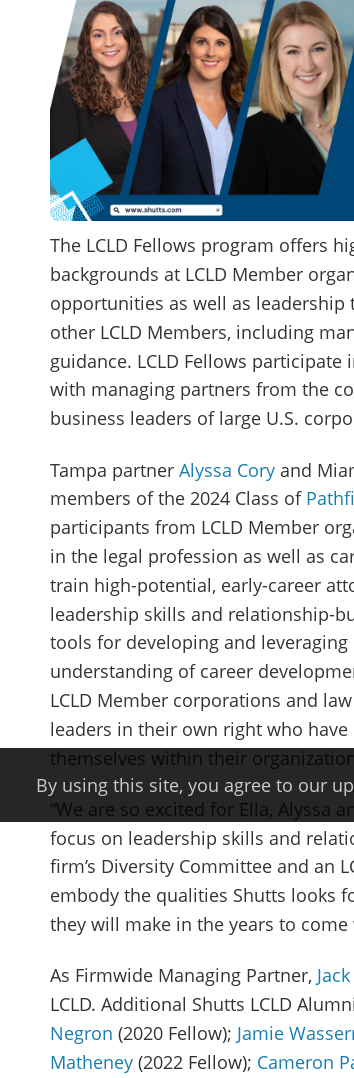Who chairs the Diversity Committee at Shutts & Bowen?
Please give a detailed and elaborate answer to the question.

The caption states that the firm’s Diversity Committee is chaired by Aliette DelPozo Rodz, emphasizing the qualities that the attorneys embody and anticipating the positive contributions they will make through their participation in LCLD initiatives.